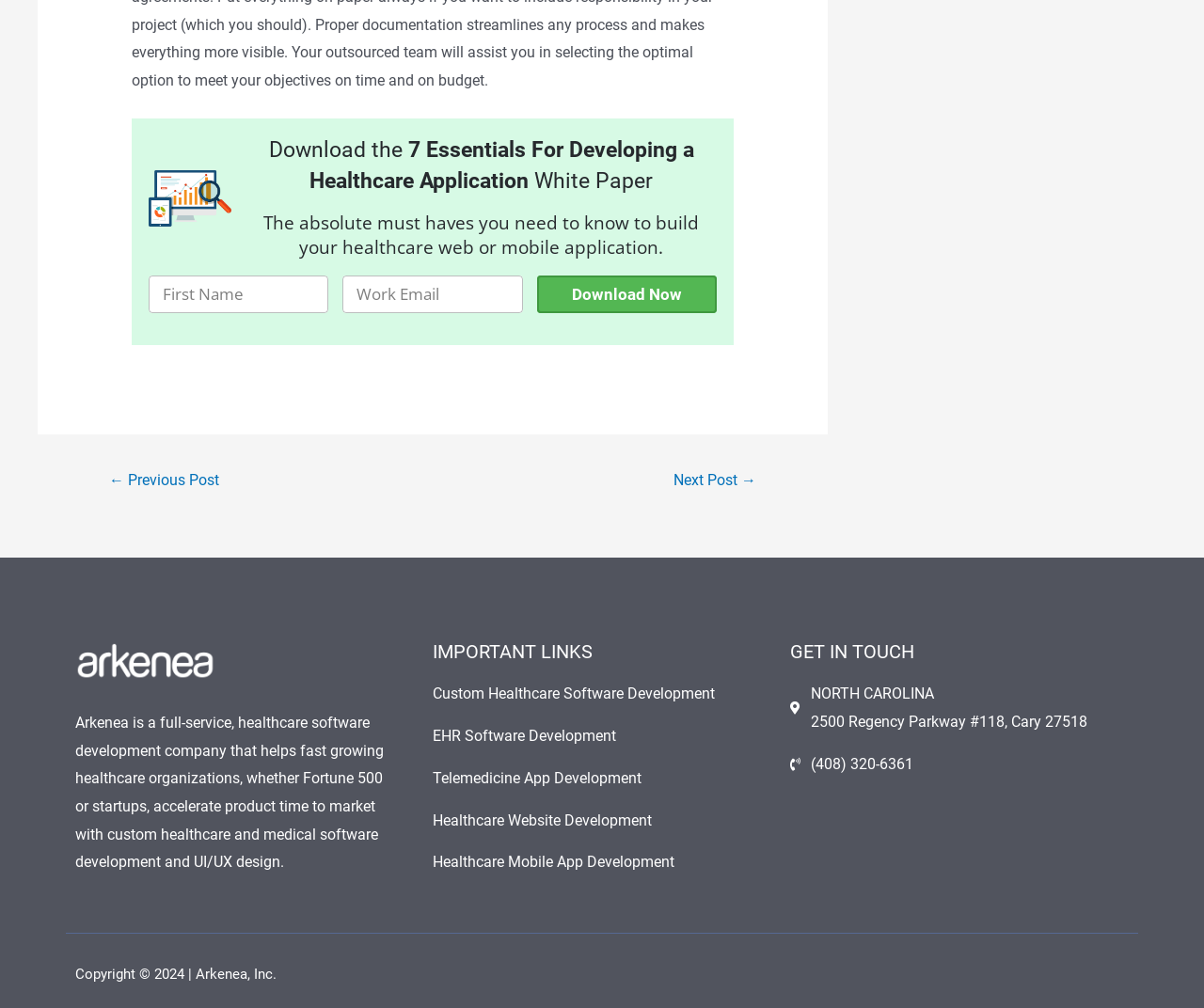What is the phone number of the company?
Based on the image, please offer an in-depth response to the question.

The phone number of the company is mentioned in the static text '(408) 320-6361' at the bottom of the webpage, along with the address and location.